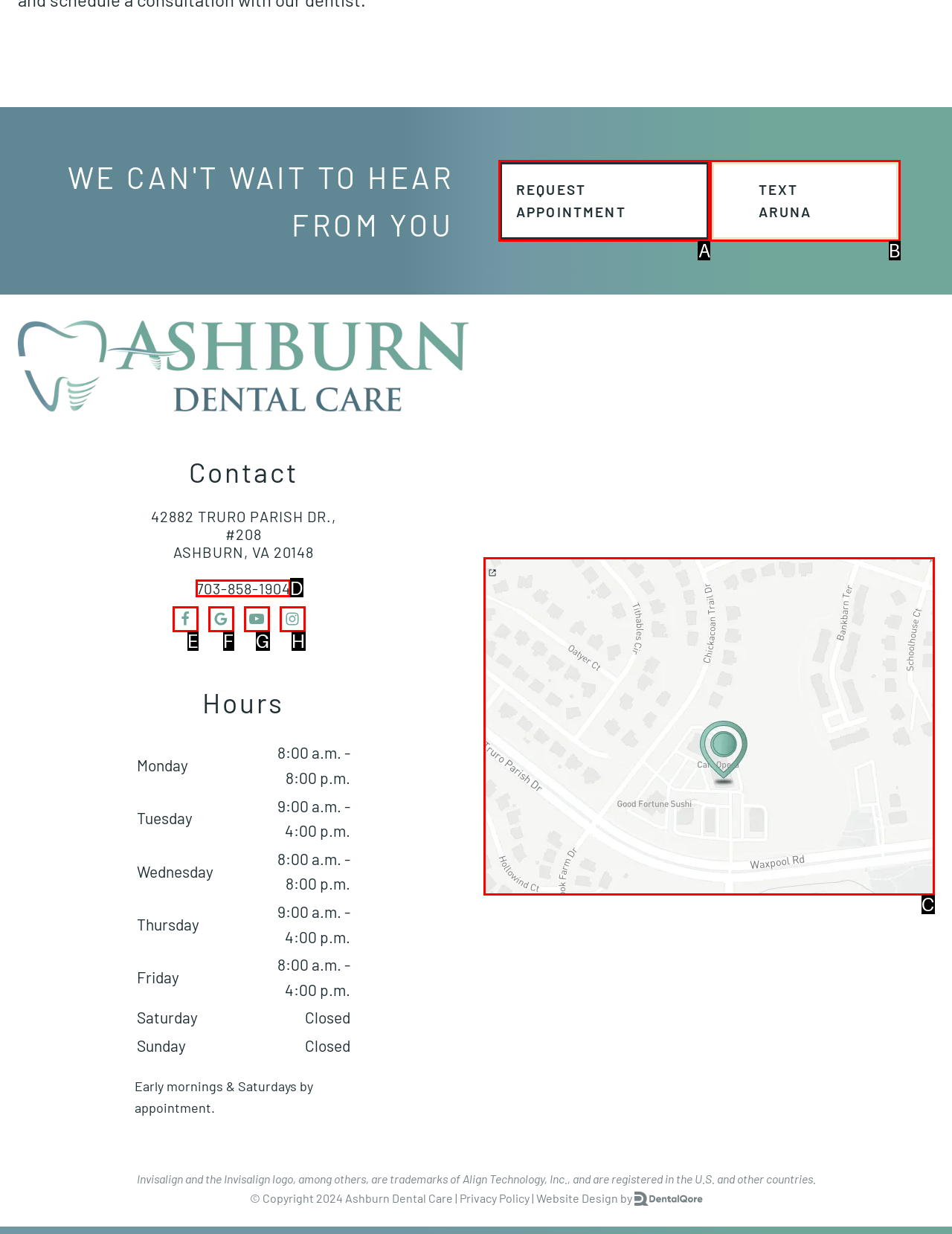Based on the choices marked in the screenshot, which letter represents the correct UI element to perform the task: Call the office?

D